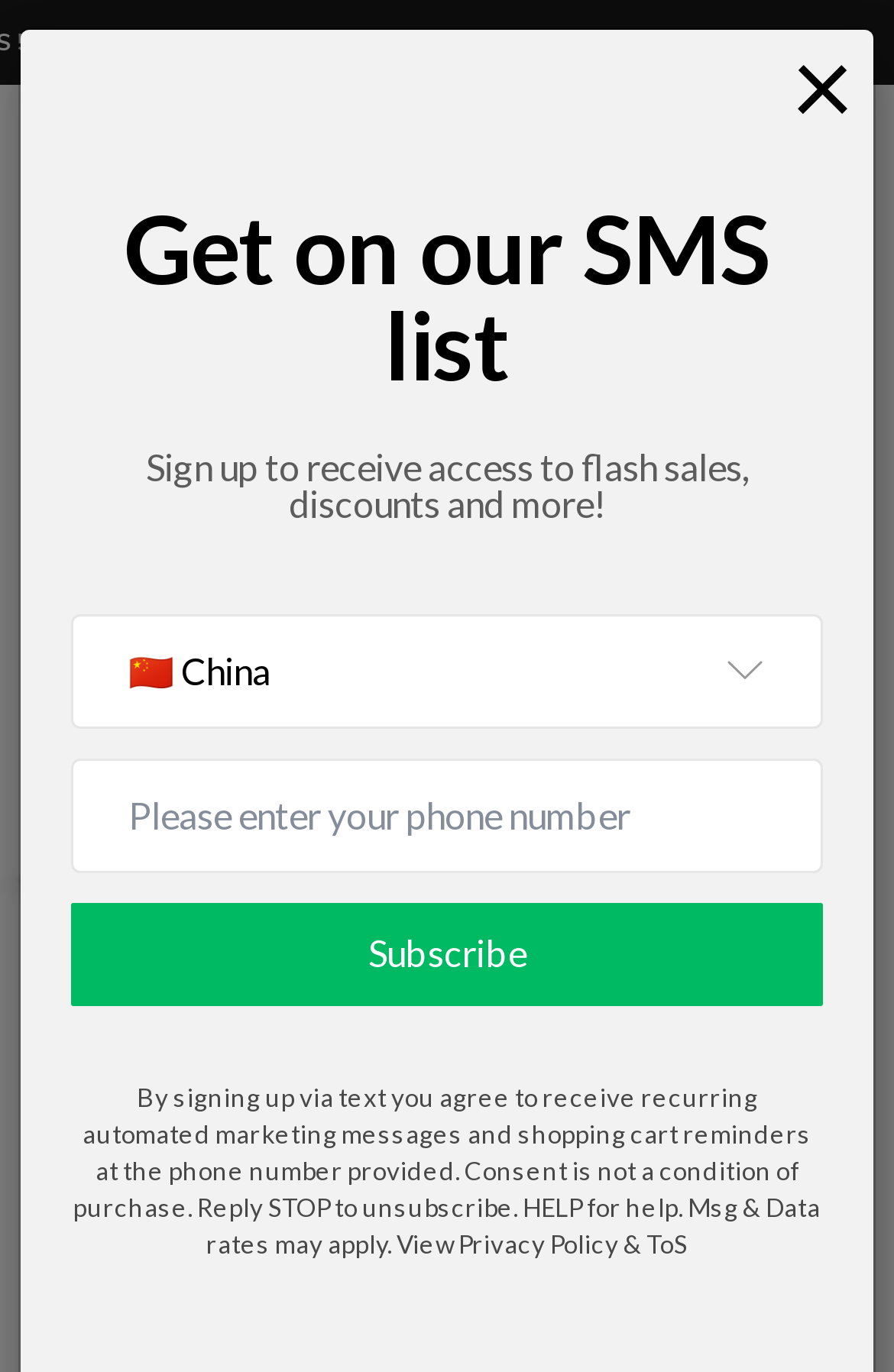Mark the bounding box of the element that matches the following description: "read more".

None